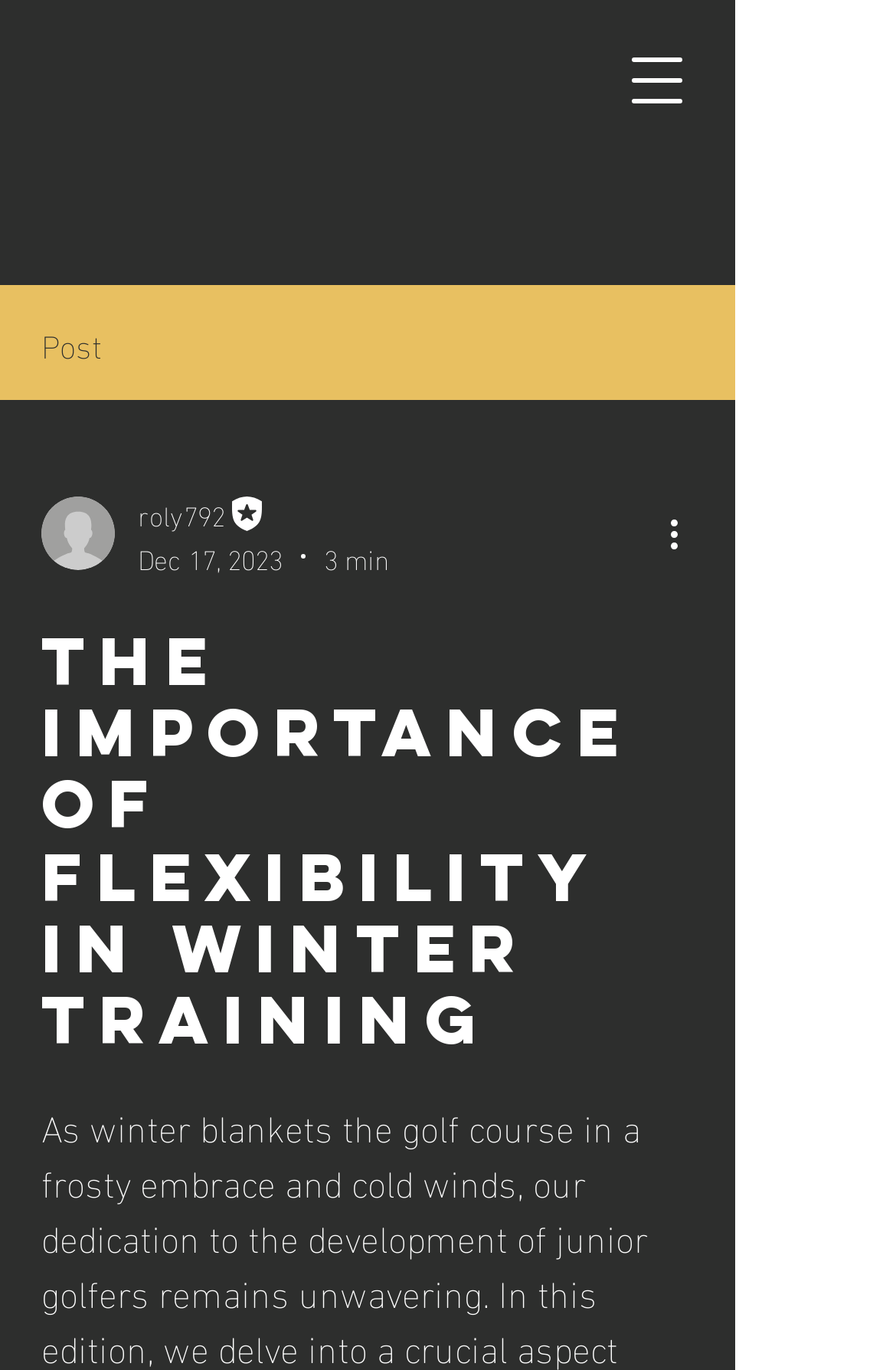How long does it take to read the article?
Respond to the question with a well-detailed and thorough answer.

I found the reading time of the article by looking at the element with the text '3 min' which is a generic element located below the writer's picture, indicating that it takes 3 minutes to read the article.